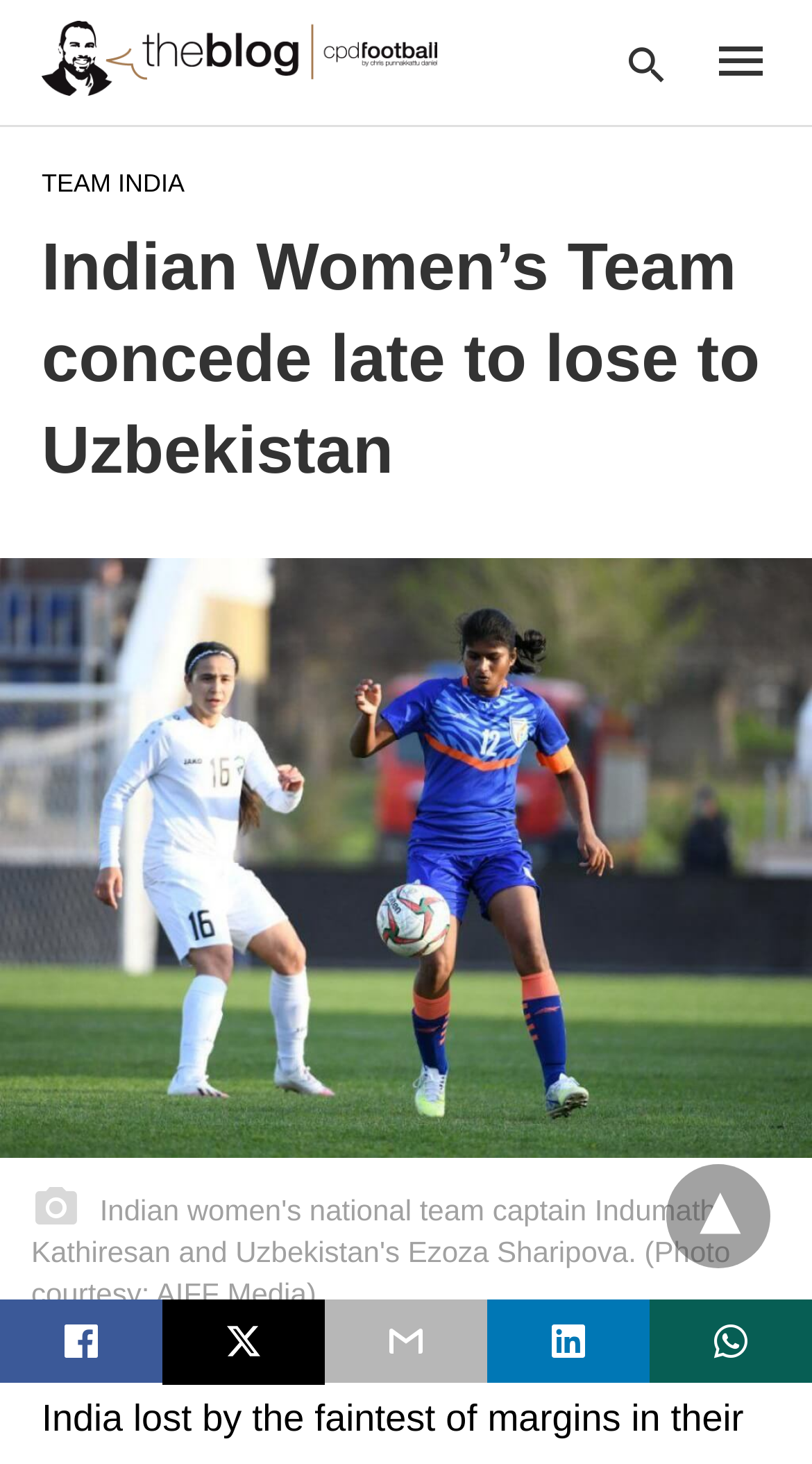What is the name of the blog?
Please provide a comprehensive answer based on the information in the image.

I found the answer by looking at the link at the top of the page, which says 'The Blog > CPD Football by Chris Punnakkattu Daniel'. This suggests that the name of the blog is CPD Football by Chris Punnakkattu Daniel.